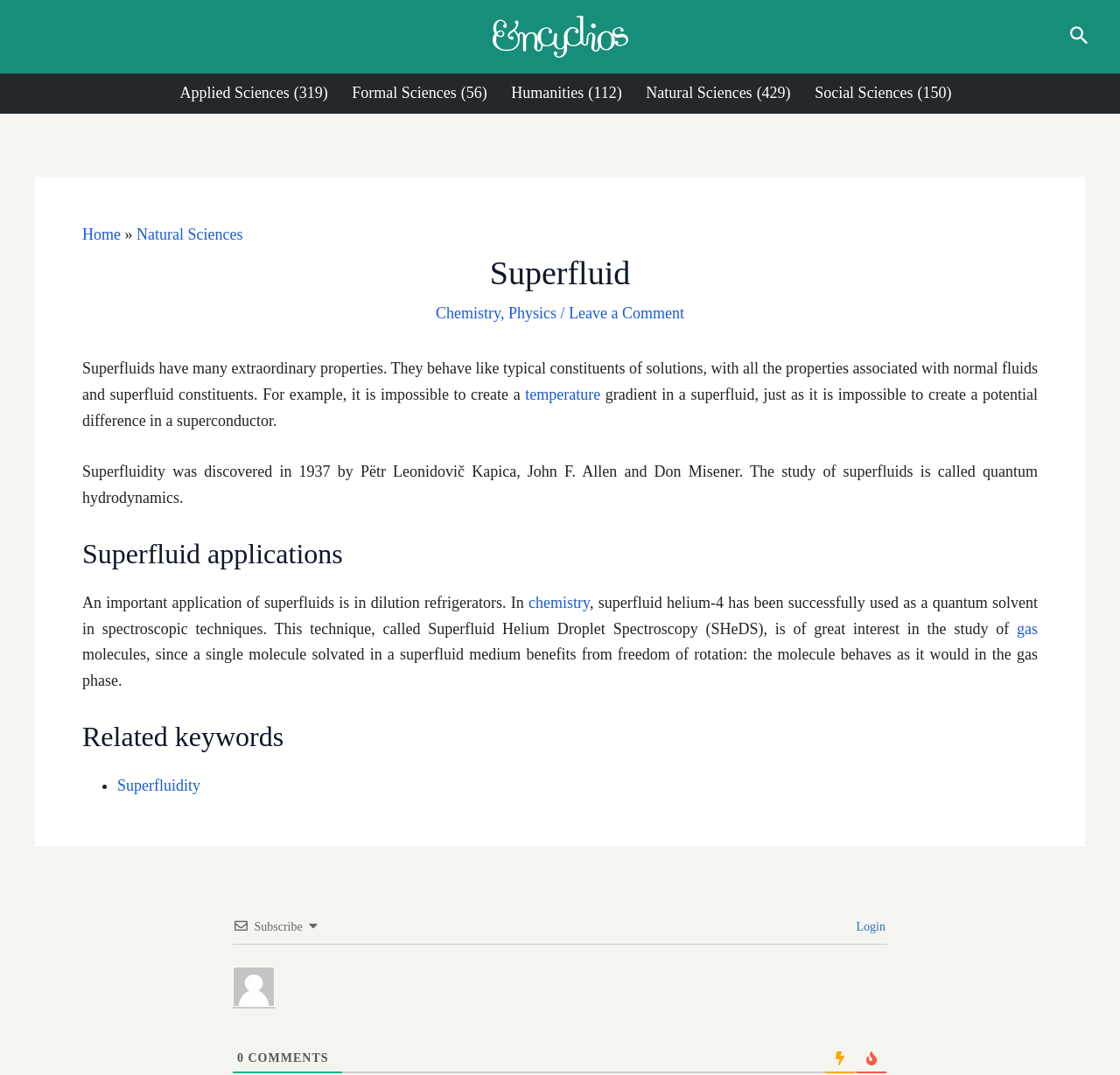Answer the question in one word or a short phrase:
Is there a search icon on the webpage?

Yes